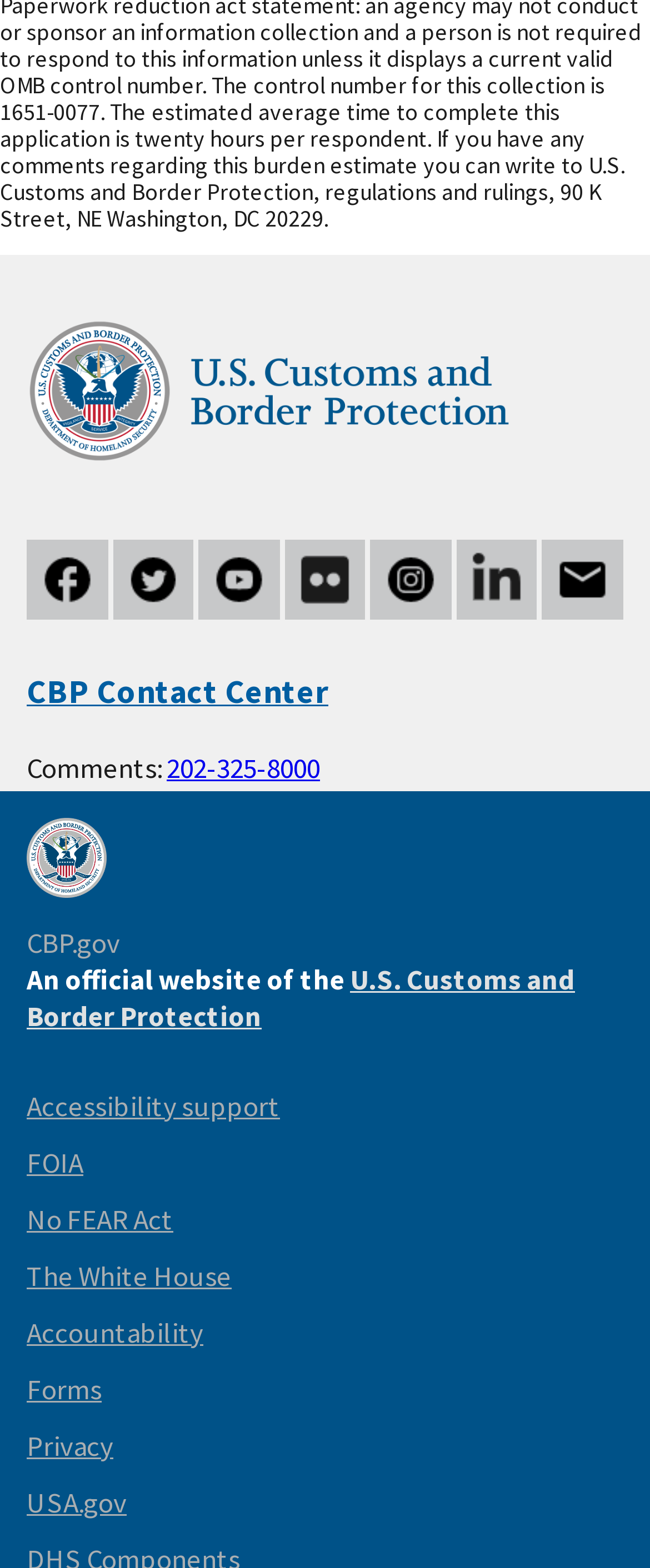What is the name of the agency described on the webpage?
Answer with a single word or phrase by referring to the visual content.

U.S. Customs and Border Protection